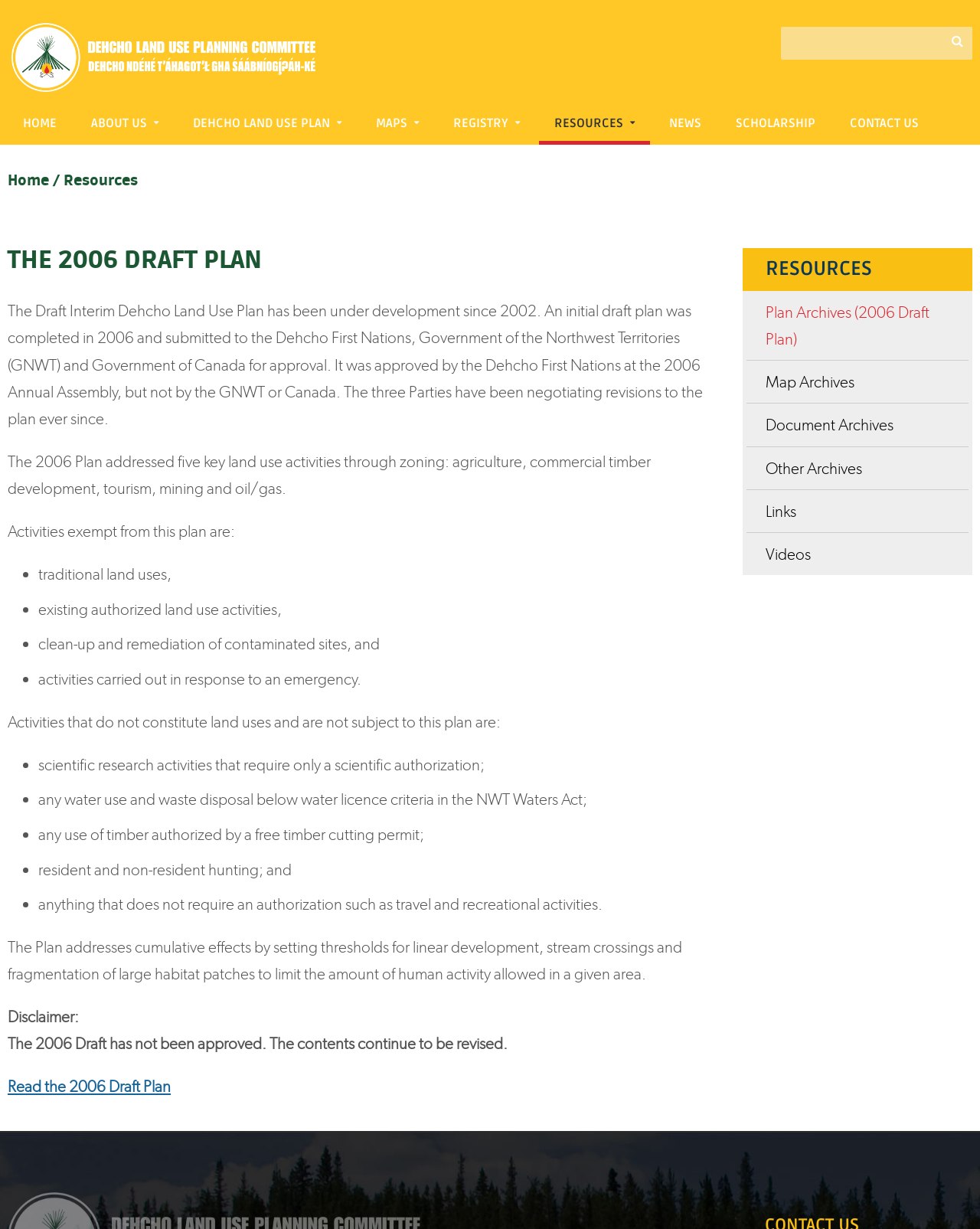Find the bounding box coordinates of the element's region that should be clicked in order to follow the given instruction: "View Plan Archives". The coordinates should consist of four float numbers between 0 and 1, i.e., [left, top, right, bottom].

[0.762, 0.237, 0.988, 0.293]